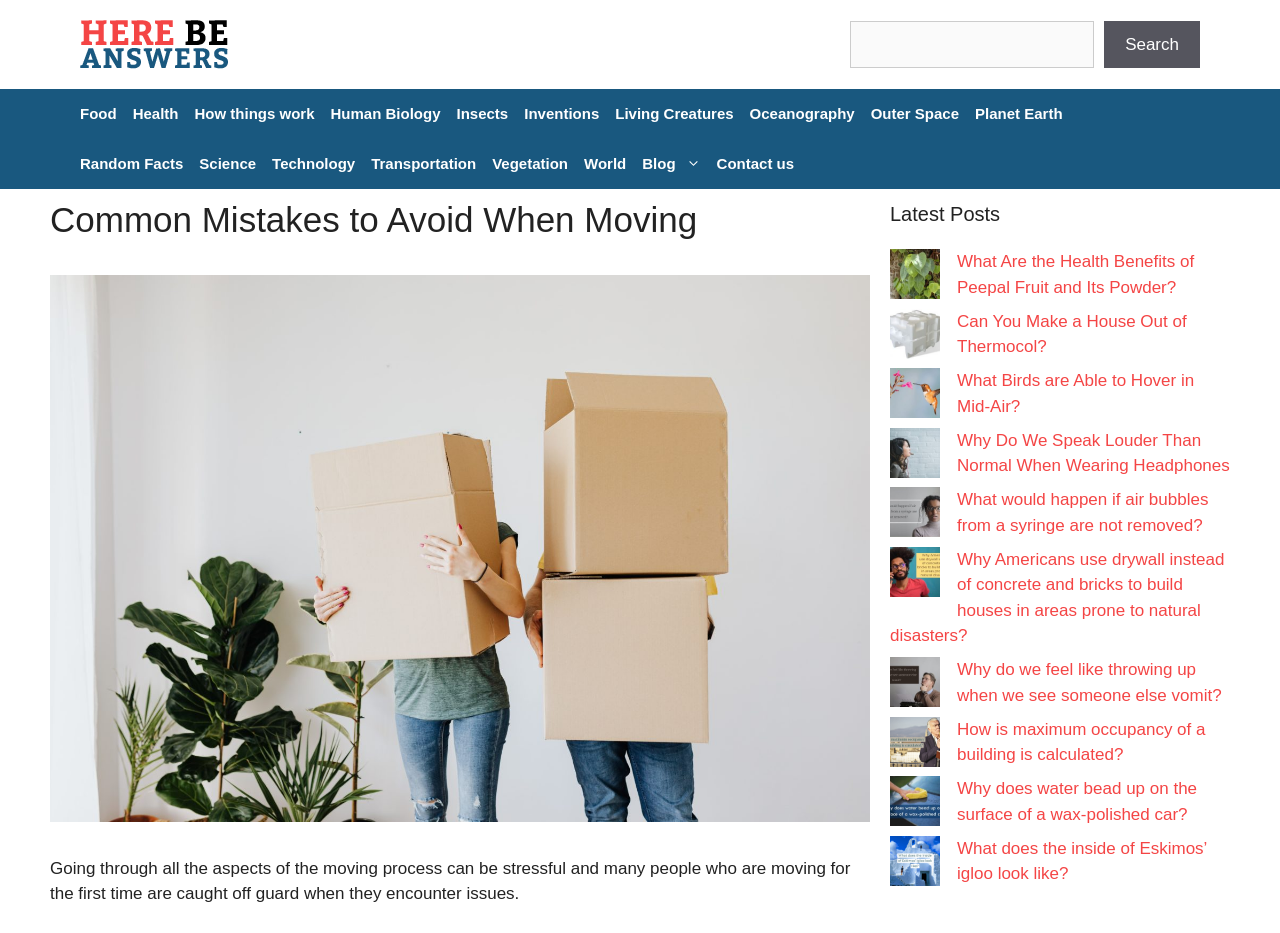Given the description "Blog", provide the bounding box coordinates of the corresponding UI element.

[0.495, 0.149, 0.554, 0.203]